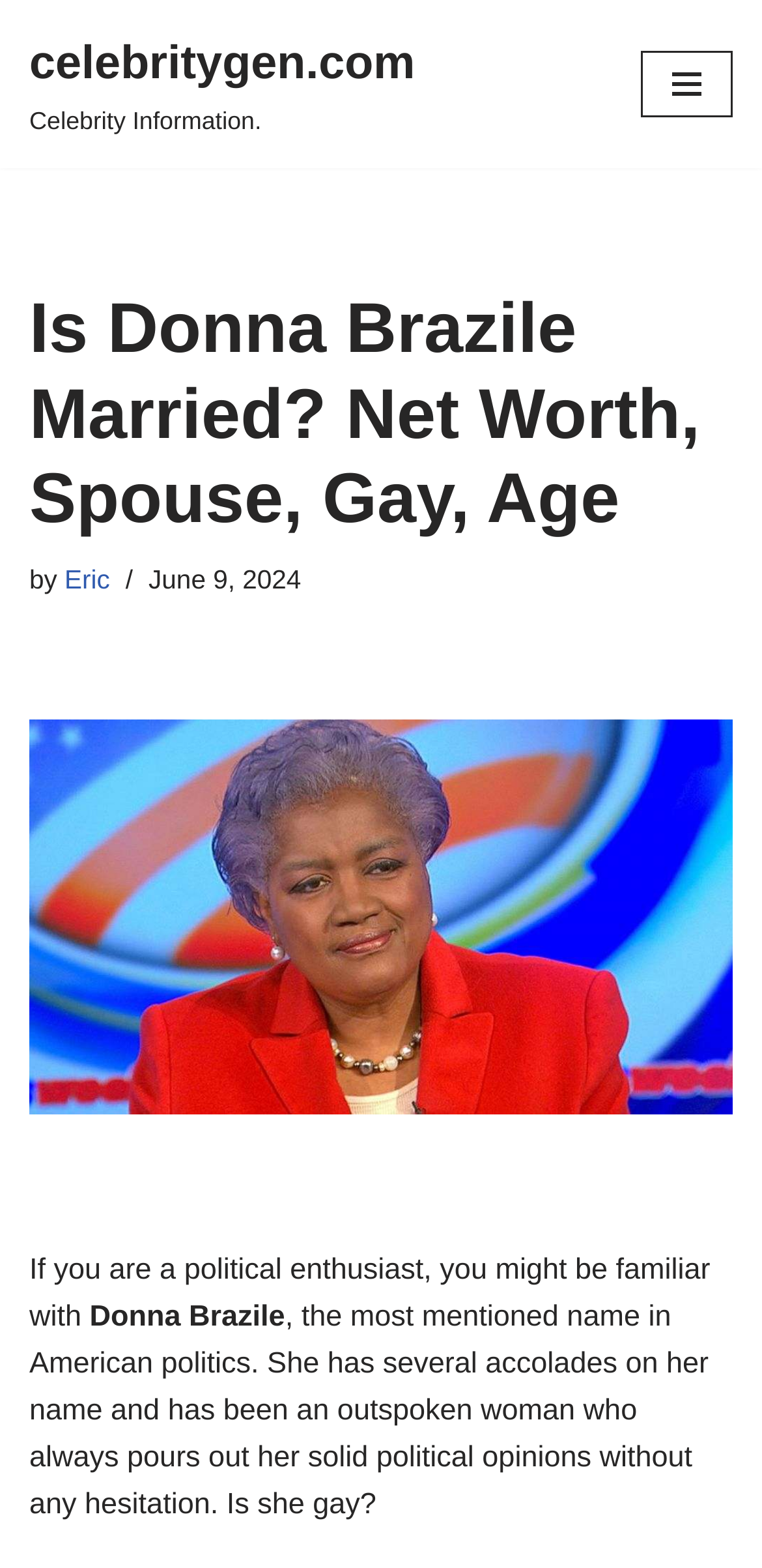What is the occupation of Donna Brazile?
Please ensure your answer to the question is detailed and covers all necessary aspects.

The occupation of Donna Brazile is mentioned in the article as a 'political enthusiast', which is described in the static text element above the image of Donna Brazile.